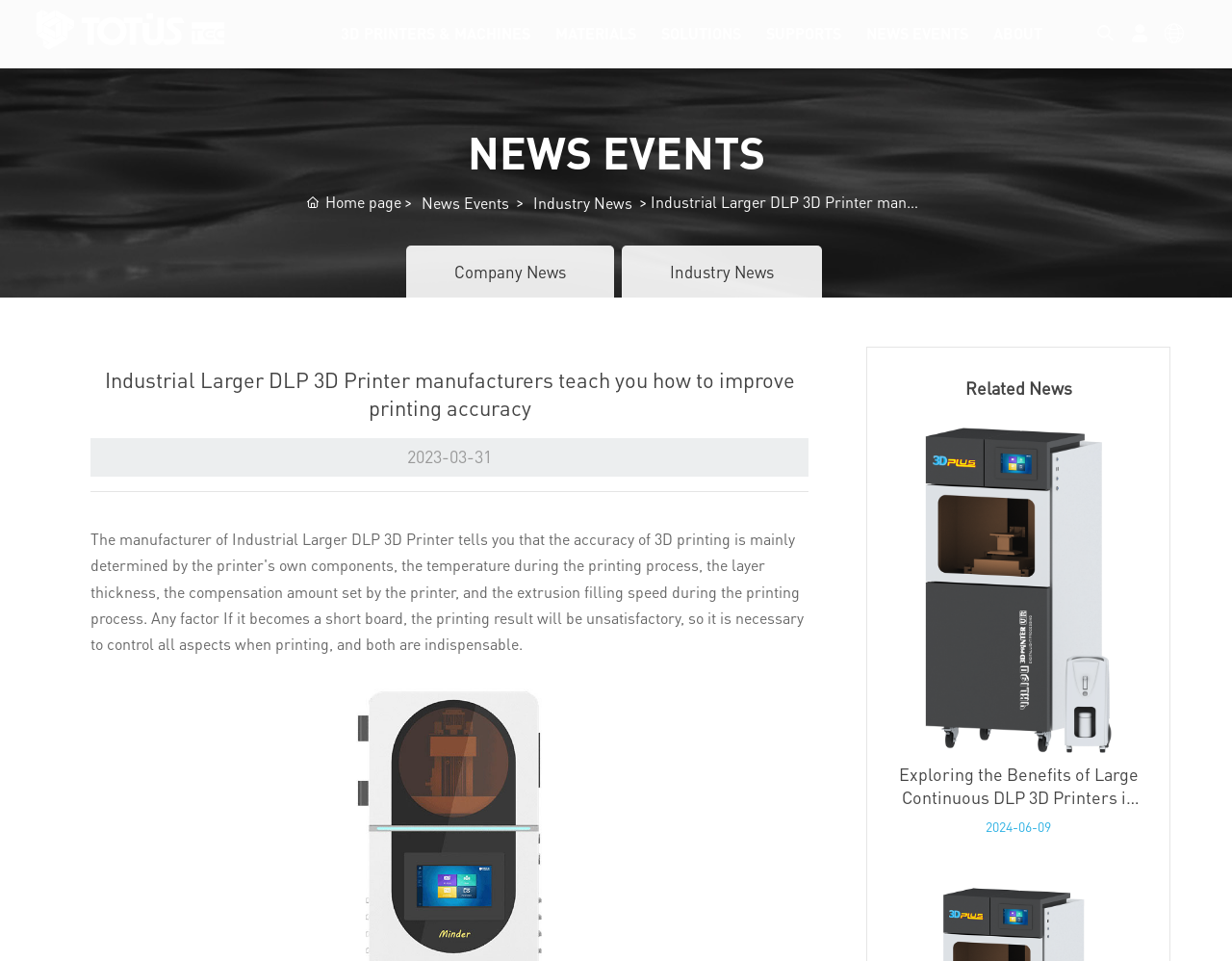Please give the bounding box coordinates of the area that should be clicked to fulfill the following instruction: "Go to Home page". The coordinates should be in the format of four float numbers from 0 to 1, i.e., [left, top, right, bottom].

[0.249, 0.199, 0.326, 0.22]